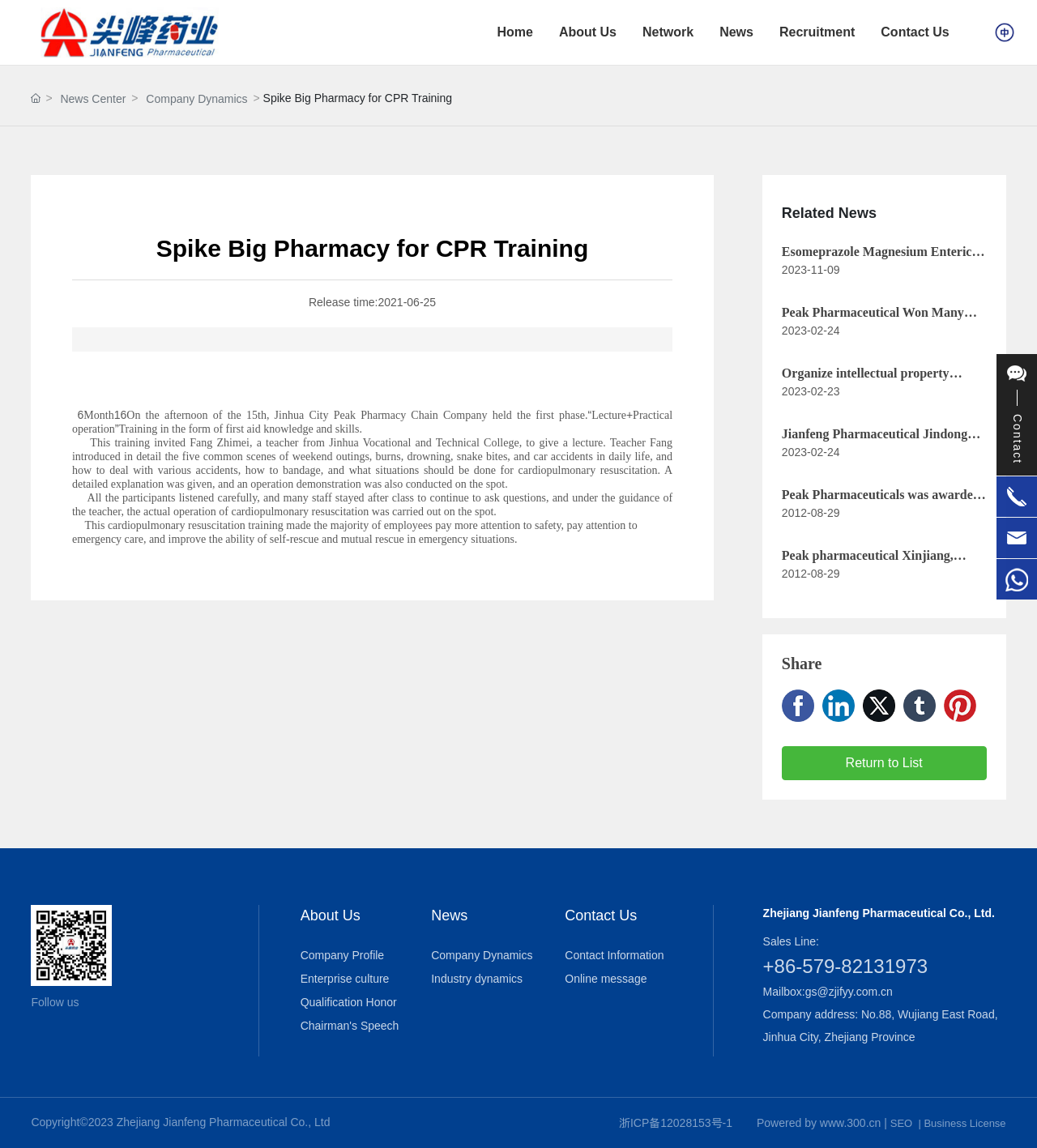Answer the question using only a single word or phrase: 
What is the company address?

No.88, Wujiang East Road, Jinhua City, Zhejiang Province